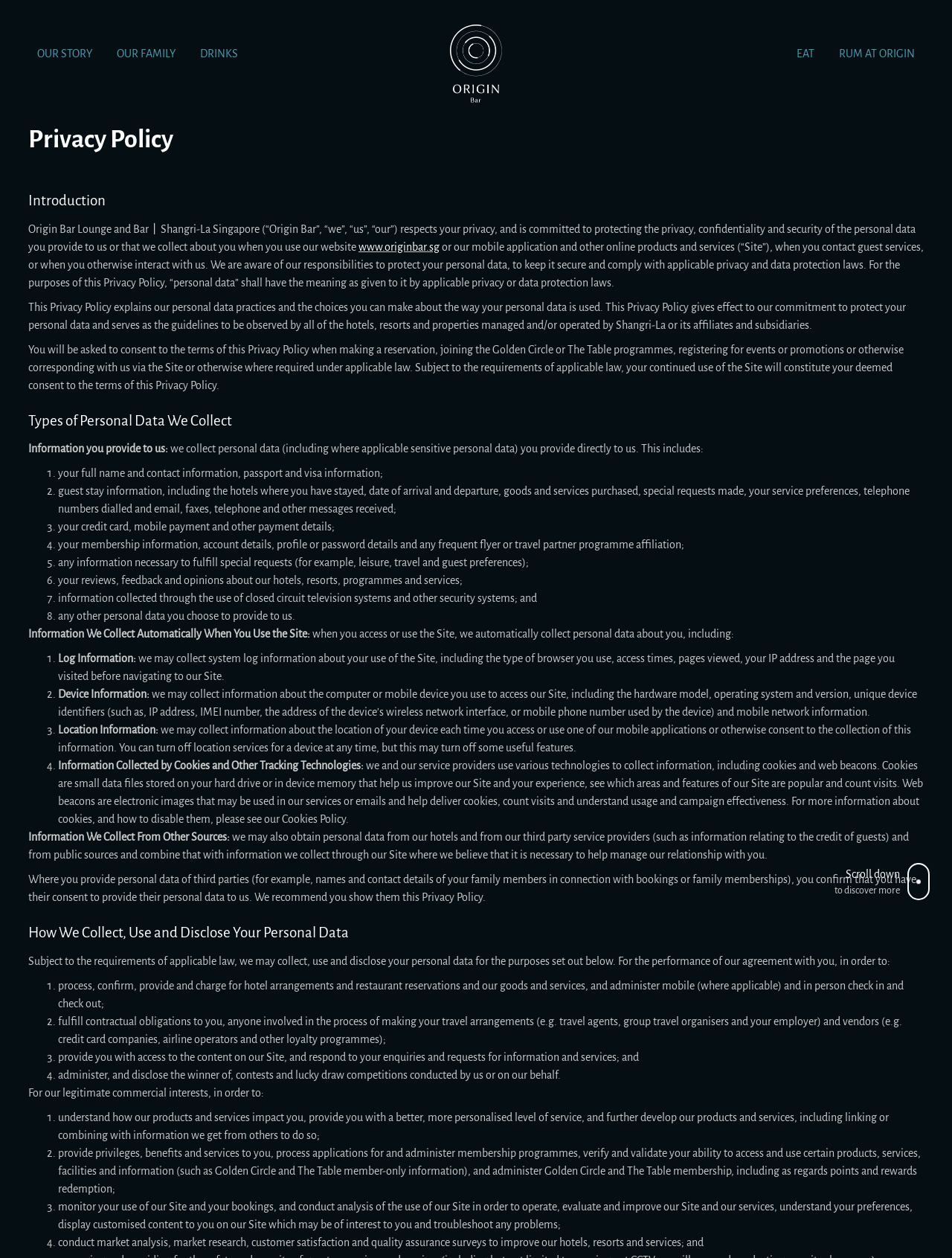Find the bounding box coordinates of the element's region that should be clicked in order to follow the given instruction: "Scroll down". The coordinates should consist of four float numbers between 0 and 1, i.e., [left, top, right, bottom].

[0.888, 0.69, 0.945, 0.699]